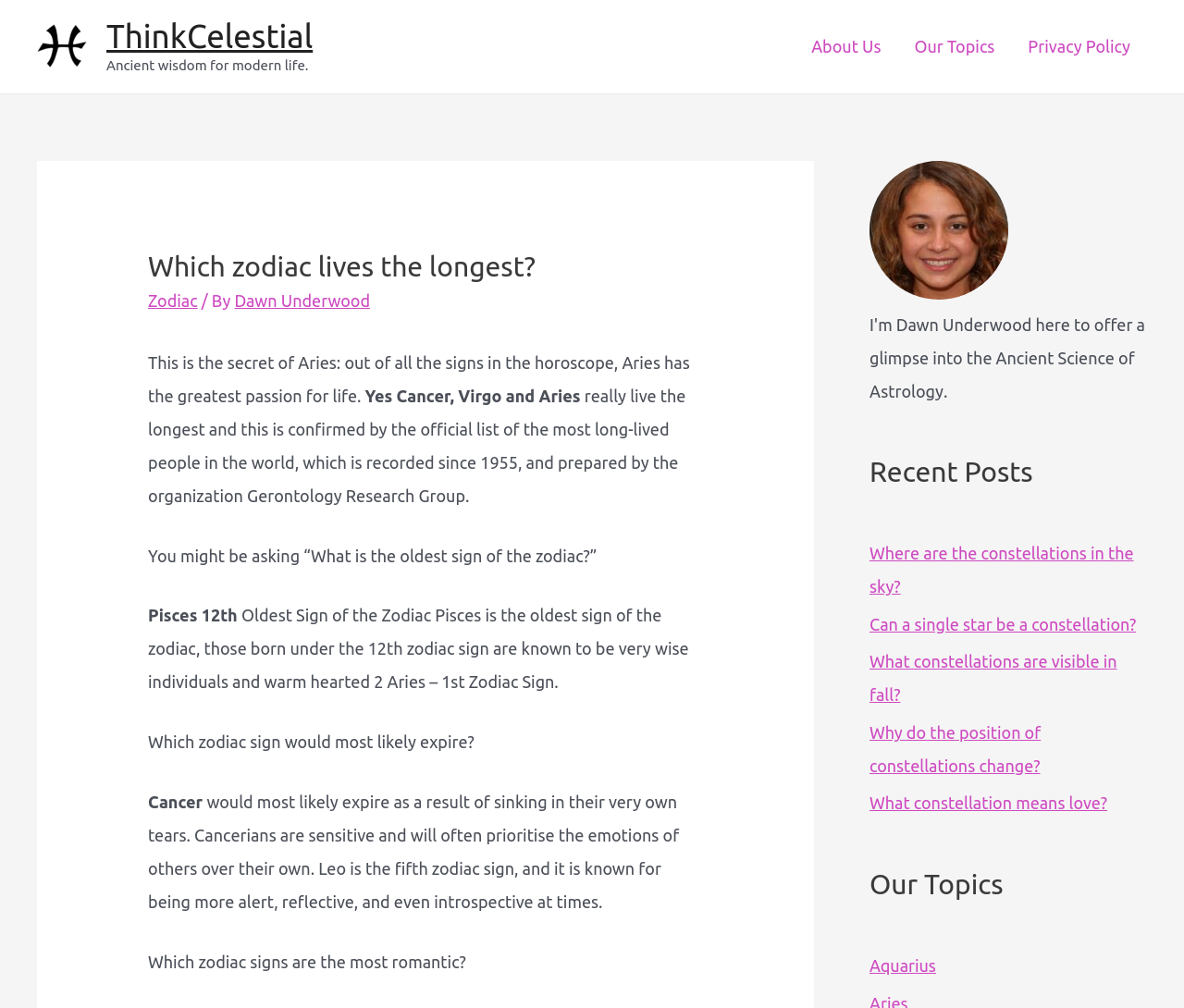Please determine the bounding box coordinates for the element that should be clicked to follow these instructions: "Visit the 'Our Topics' page".

[0.734, 0.859, 0.969, 0.895]